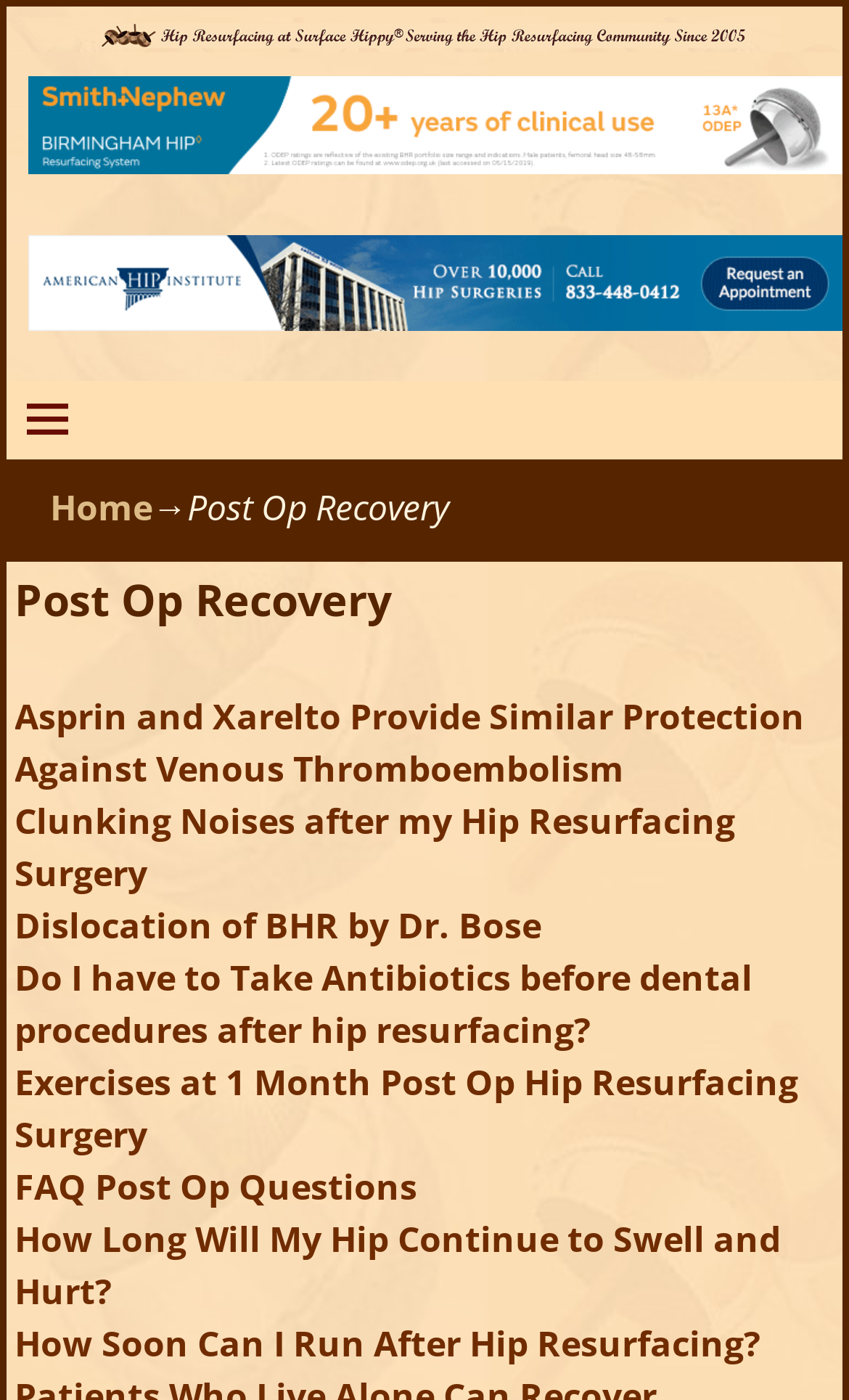Describe all visible elements and their arrangement on the webpage.

This webpage is an index of articles related to hip resurfacing, with a title "Index of Hip Resurfacing Articles - Hip Resurfacing at Surface Hippy". At the top, there is a small non-descriptive text and a prominent link "Hip Resurfacing at Surface Hippy" accompanied by an image, taking up most of the top section. 

Below this, there is a section with a few links, including "Smith & Nephew Birmingham Hip Resurfacing Device BHR" and "Dr. Domb American Hip Institute Chicago IL", each accompanied by an image. 

On the left side, there is a navigation menu with a link to "Home" and an arrow pointing to the right. Next to the arrow, there is a section titled "Post Op Recovery", which contains several links to articles related to post-operative recovery, such as "Asprin and Xarelto Provide Similar Protection Against Venous Thromboembolism", "Clunking Noises after my Hip Resurfacing Surgery", and several others. These links are arranged vertically, with the title "Post Op Recovery" at the top.